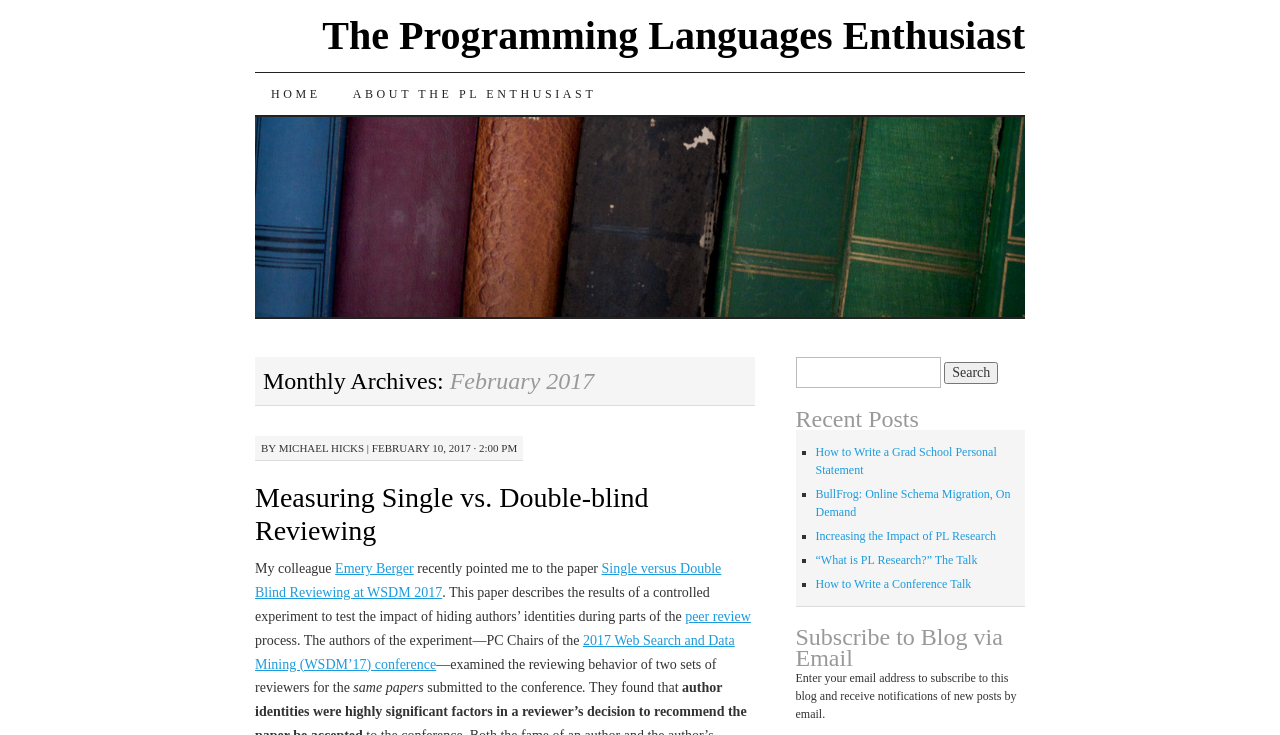Identify the bounding box coordinates for the region of the element that should be clicked to carry out the instruction: "Subscribe to the blog via email". The bounding box coordinates should be four float numbers between 0 and 1, i.e., [left, top, right, bottom].

[0.621, 0.853, 0.801, 0.911]